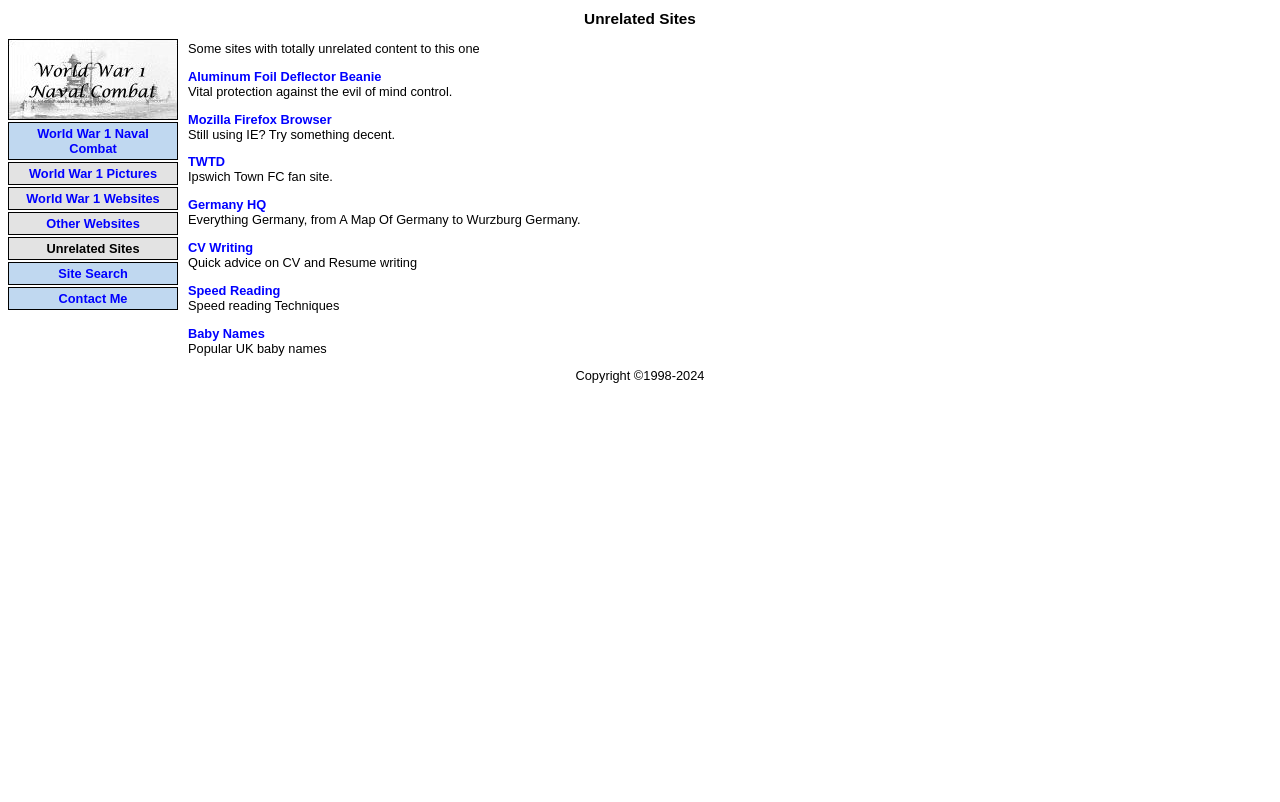What is the topic of the 'Germany HQ' website?
Can you give a detailed and elaborate answer to the question?

The topic of the 'Germany HQ' website can be found in the static text element with a bounding box of [0.147, 0.265, 0.454, 0.283], which describes it as covering 'Everything Germany, from A Map Of Germany to Wurzburg Germany.' This text is adjacent to the link element for the 'Germany HQ' website with a bounding box of [0.147, 0.246, 0.208, 0.265].